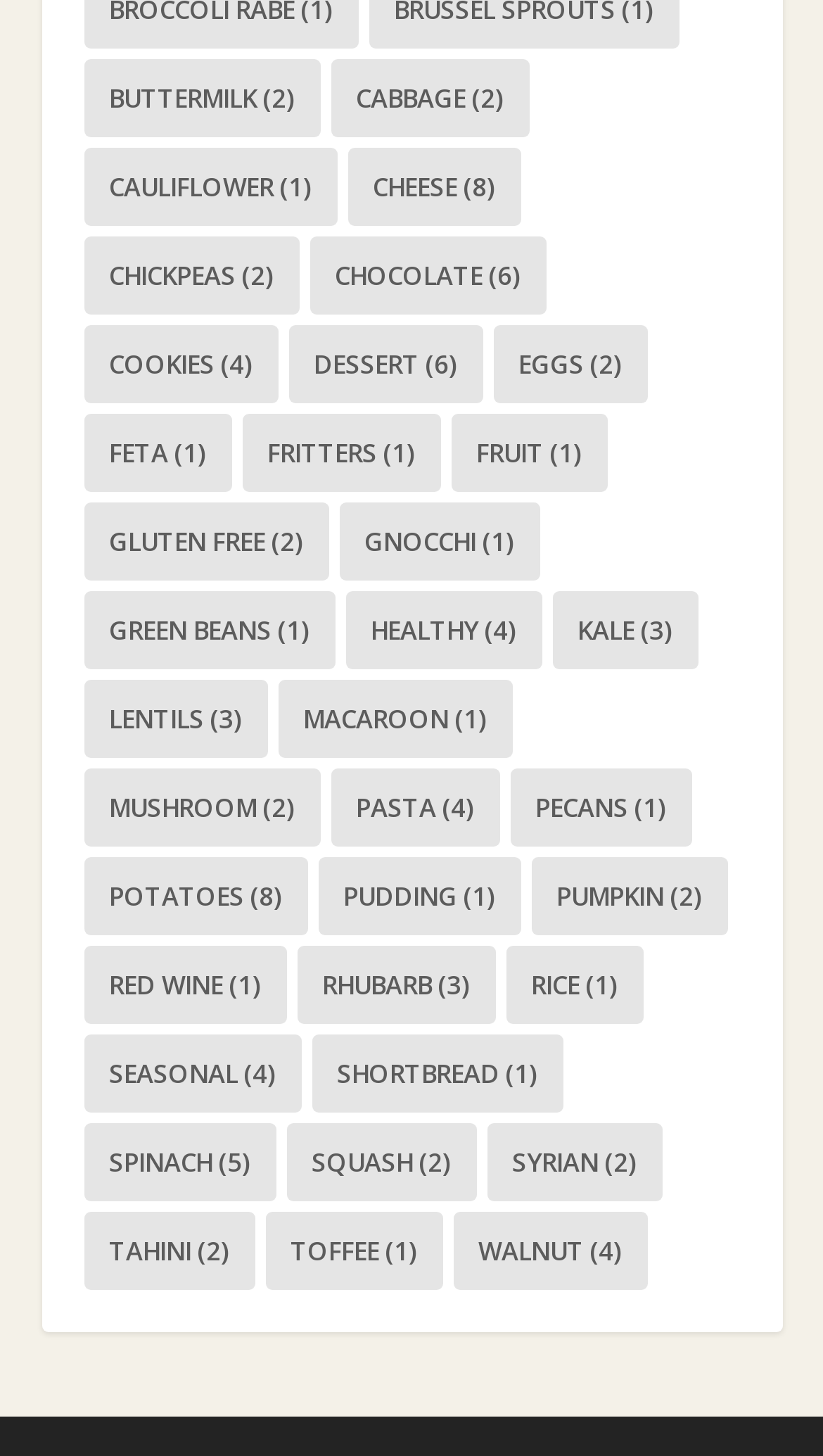Predict the bounding box for the UI component with the following description: "squash (2)".

[0.347, 0.771, 0.578, 0.825]